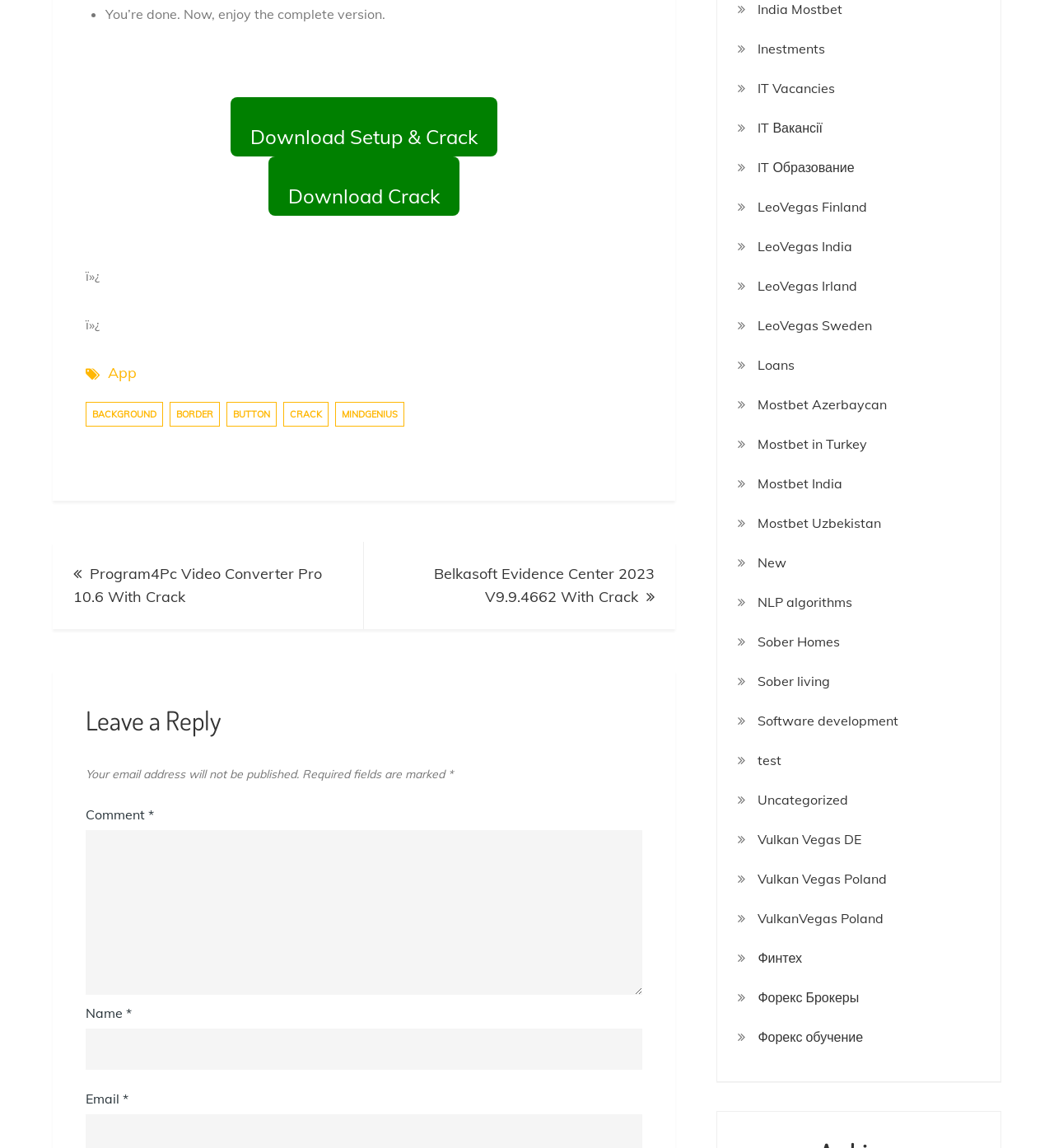Please locate the bounding box coordinates of the region I need to click to follow this instruction: "Leave a reply".

[0.081, 0.613, 0.61, 0.643]